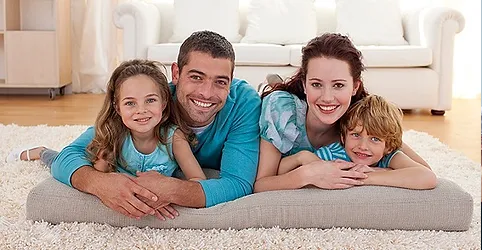Provide a short answer using a single word or phrase for the following question: 
How many children are in the family?

Two